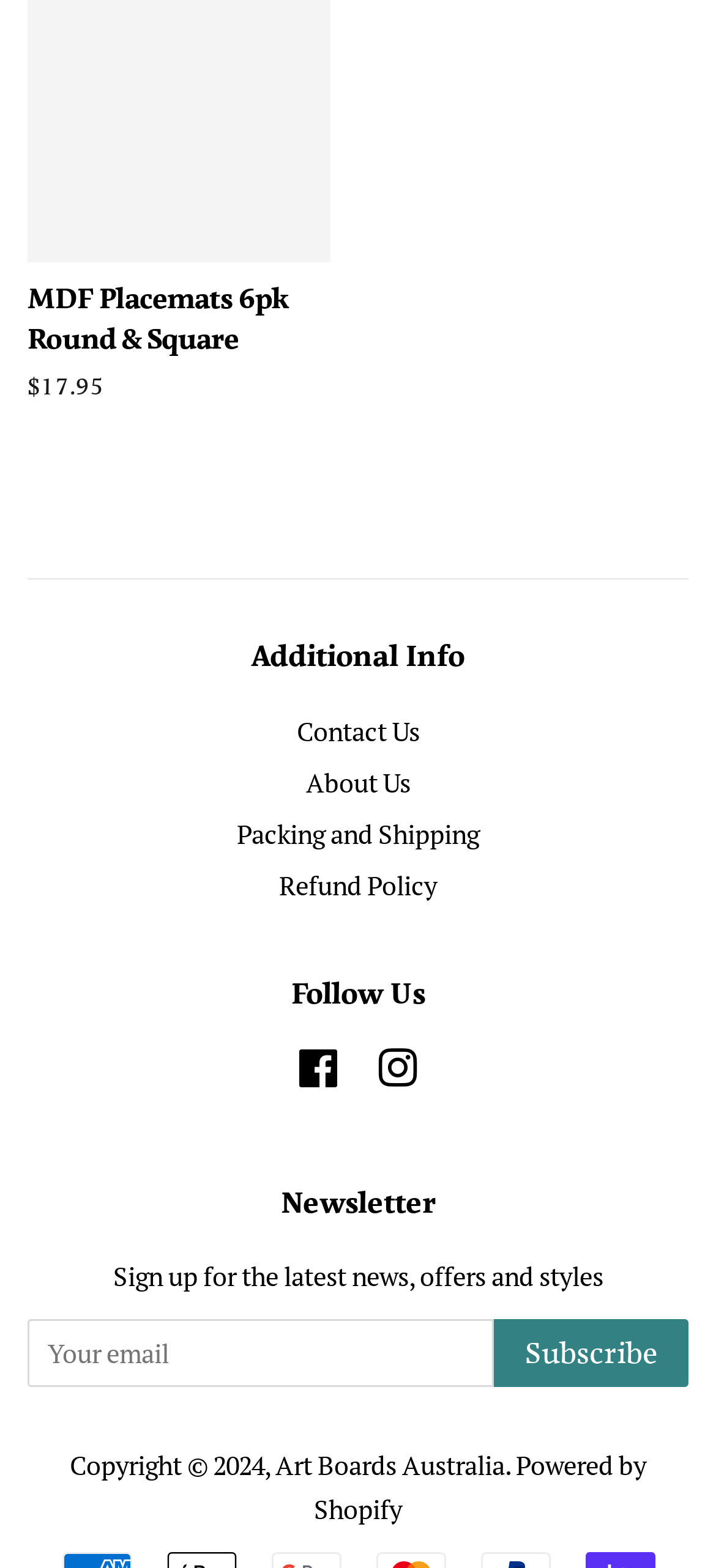Please give a concise answer to this question using a single word or phrase: 
What is the title of the first section?

Additional Info